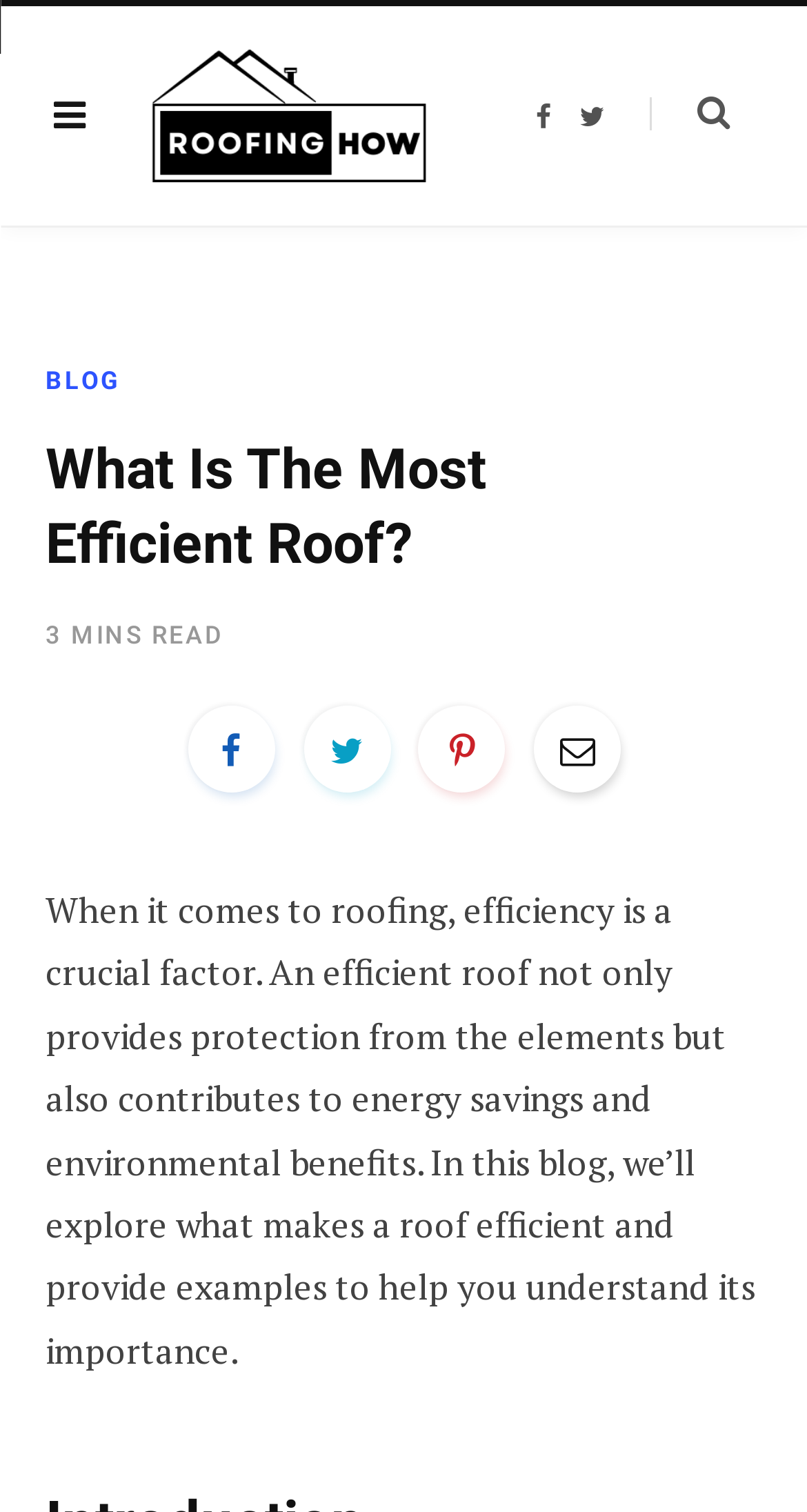Produce a meticulous description of the webpage.

The webpage is about roofing efficiency, with a main heading "What Is The Most Efficient Roof?" at the top center of the page. Below the heading, there is a brief introduction to the importance of roofing efficiency, which takes up most of the page's content area. The introduction explains that an efficient roof provides protection from the elements, contributes to energy savings, and has environmental benefits.

At the top left of the page, there is a link to "RoofingHOW" accompanied by an image with the same name. This link is positioned above the main heading. On the top right, there are four social media links: Facebook, Twitter, and two others, which are represented by icons.

The main content area is divided into two sections. The top section contains the main heading, a "BLOG" link, and a "3 MINS READ" label, indicating the estimated reading time of the article. Below this section, there is a brief introduction to roofing efficiency, which is the main content of the page.

Scattered throughout the page are several links and icons, including four social media links at the top right, and four more links with icons in the middle of the page. These links are positioned to the right of the main content area.